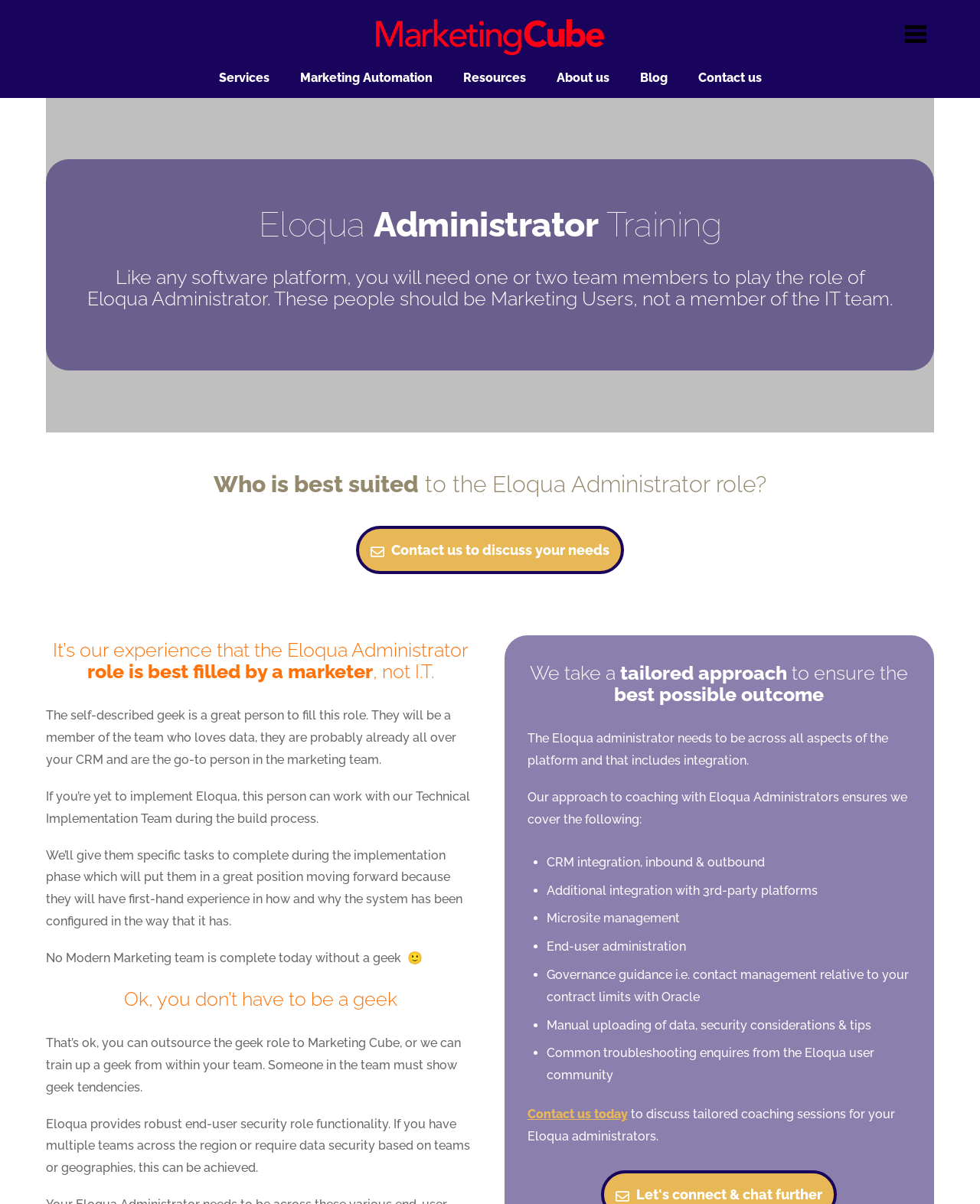Find the bounding box of the UI element described as: "Contact us". The bounding box coordinates should be given as four float values between 0 and 1, i.e., [left, top, right, bottom].

[0.696, 0.052, 0.793, 0.078]